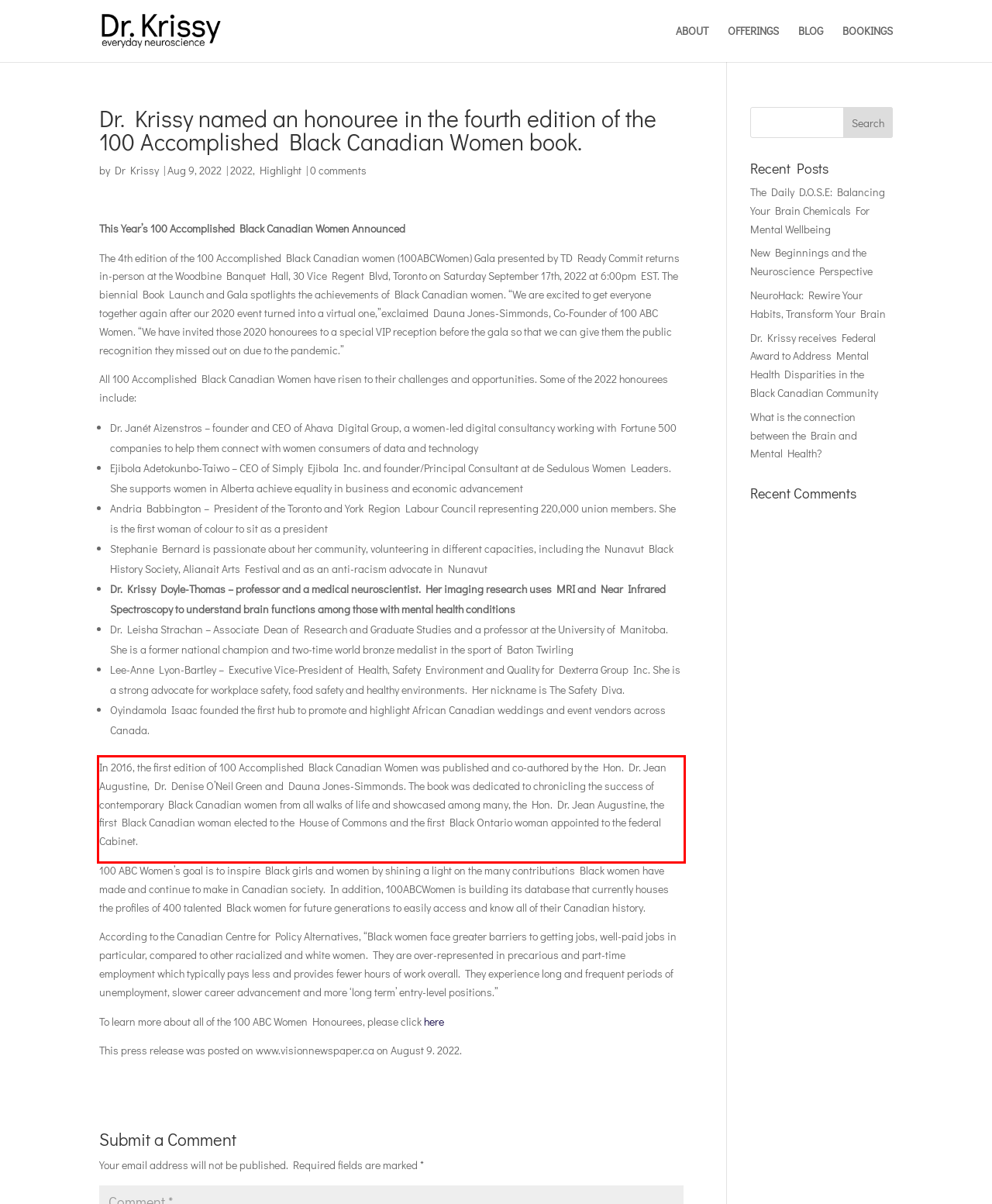You have a screenshot of a webpage with a red bounding box. Identify and extract the text content located inside the red bounding box.

In 2016, the first edition of 100 Accomplished Black Canadian Women was published and co-authored by the Hon. Dr. Jean Augustine, Dr. Denise O’Neil Green and Dauna Jones-Simmonds. The book was dedicated to chronicling the success of contemporary Black Canadian women from all walks of life and showcased among many, the Hon. Dr. Jean Augustine, the first Black Canadian woman elected to the House of Commons and the first Black Ontario woman appointed to the federal Cabinet.